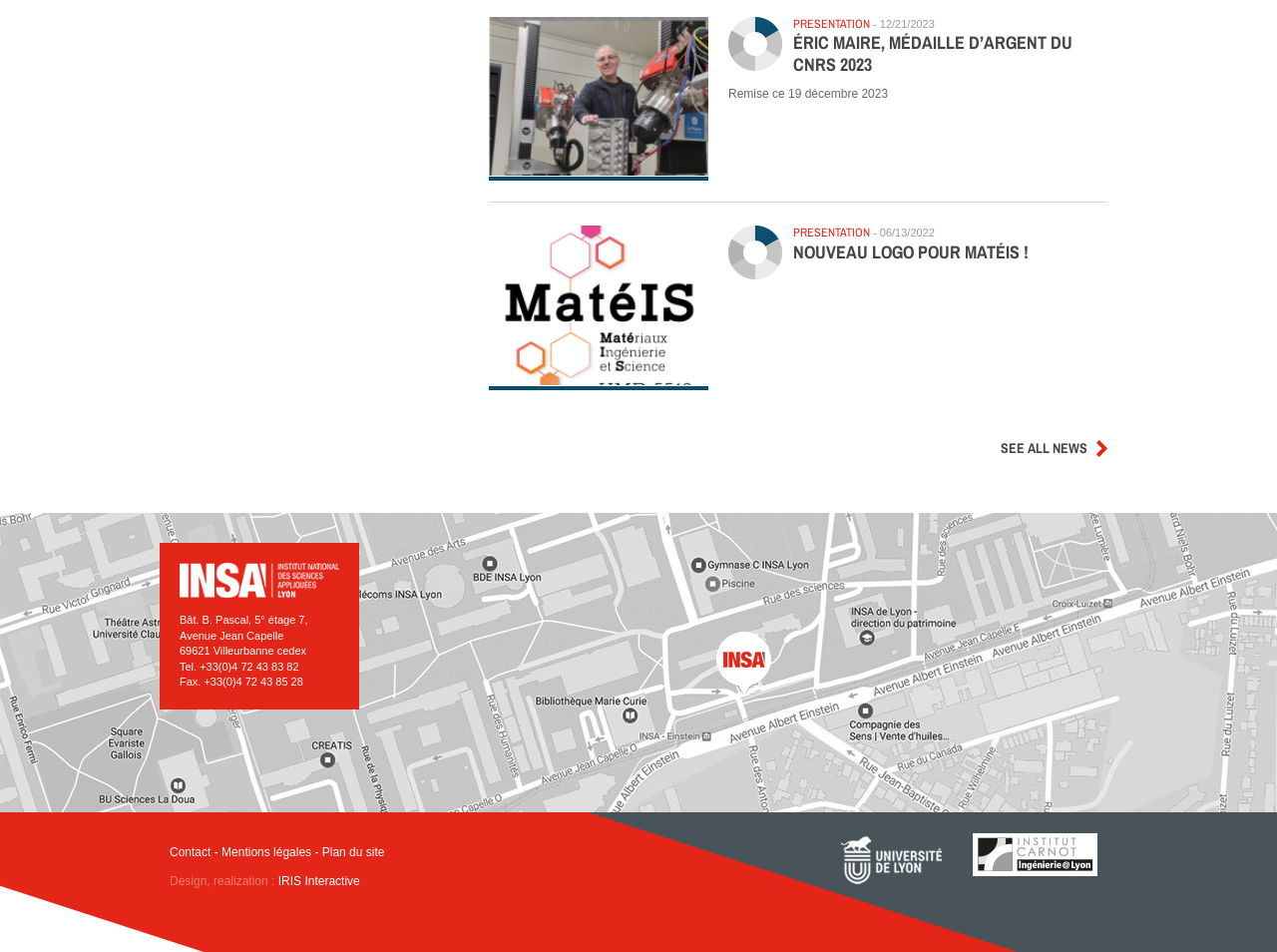Find the bounding box coordinates of the element you need to click on to perform this action: 'Check the 'Contact' information'. The coordinates should be represented by four float values between 0 and 1, in the format [left, top, right, bottom].

[0.133, 0.888, 0.165, 0.903]